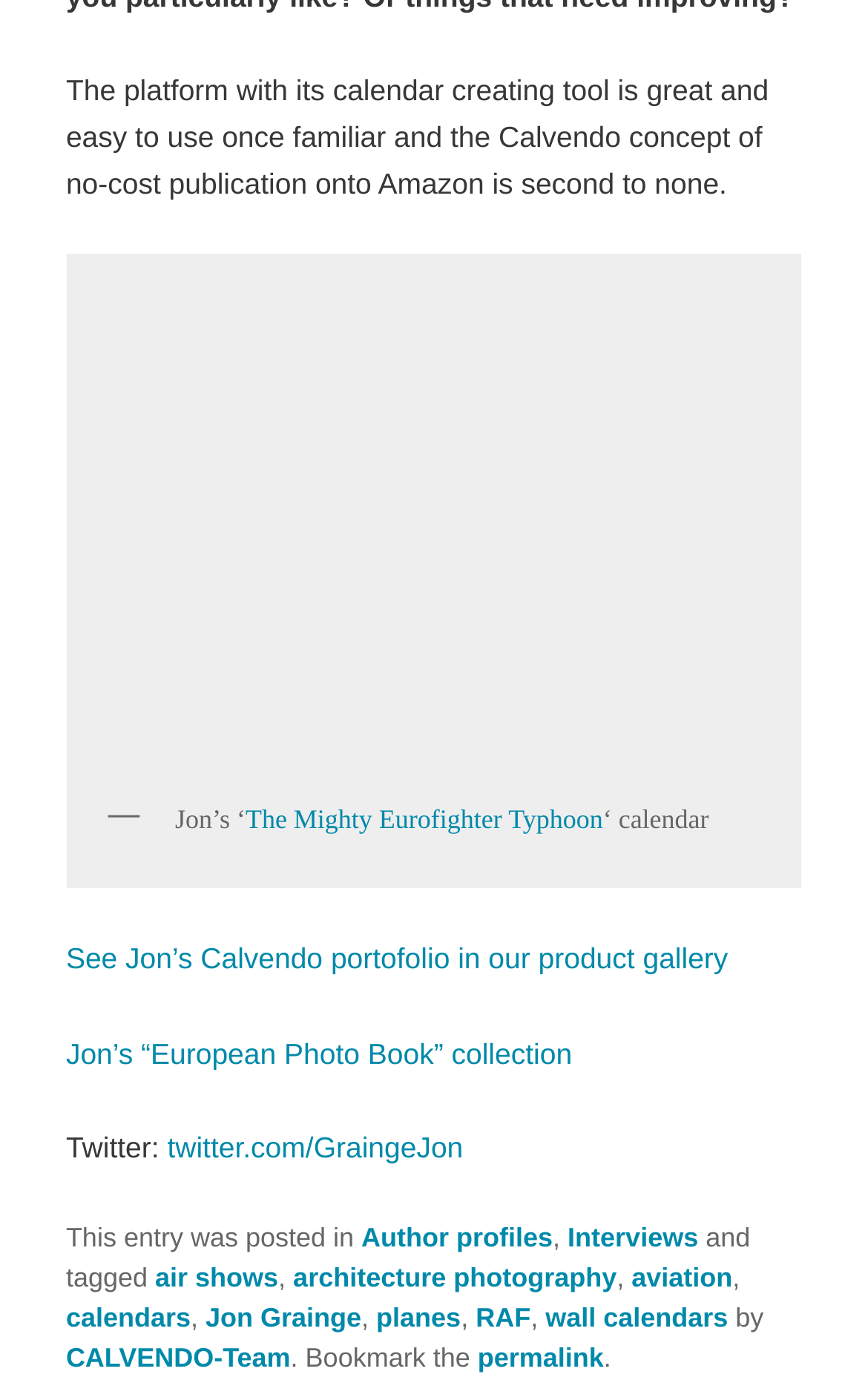Identify the bounding box coordinates for the element that needs to be clicked to fulfill this instruction: "Subscribe with first name or full name". Provide the coordinates in the format of four float numbers between 0 and 1: [left, top, right, bottom].

None